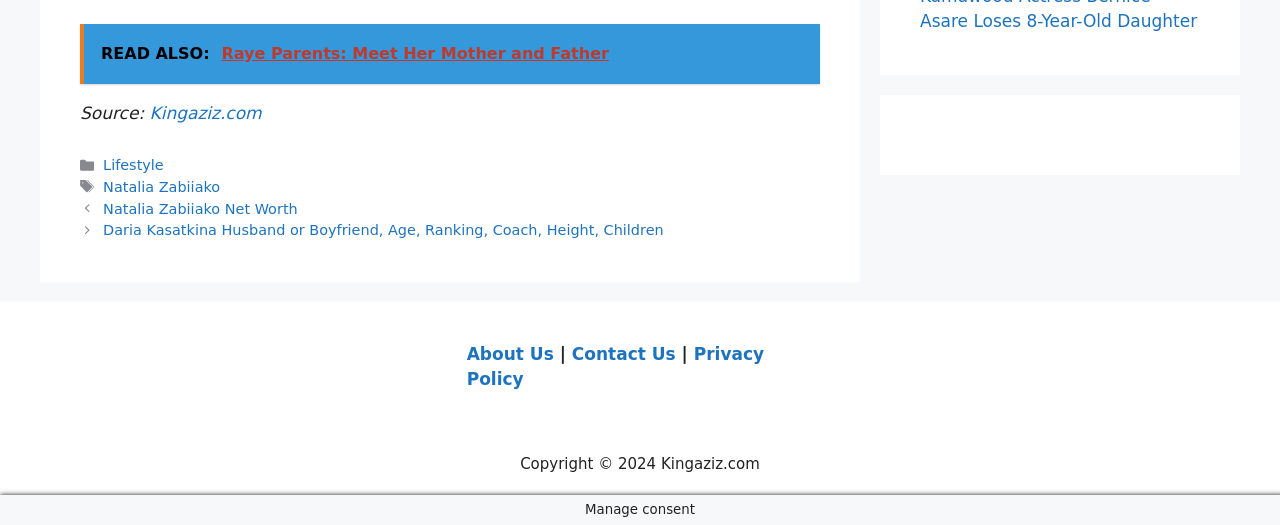What is the name of the website?
Please answer the question with as much detail as possible using the screenshot.

The website's name can be found in the link 'Kingaziz.com' which is located in the footer section of the webpage, indicating that it is the website's name.